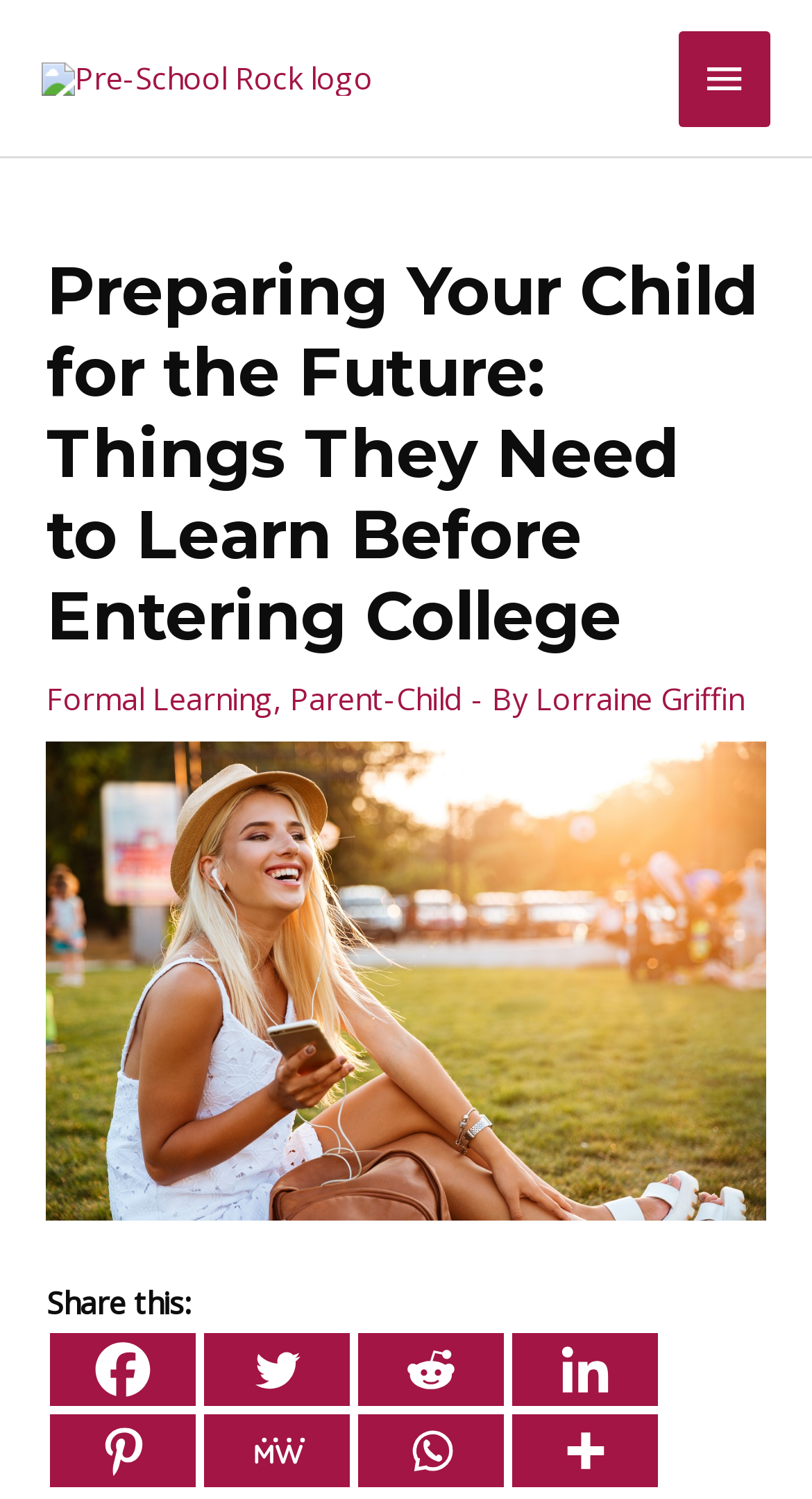Determine the bounding box coordinates for the area you should click to complete the following instruction: "Share on Facebook".

[0.063, 0.89, 0.242, 0.938]